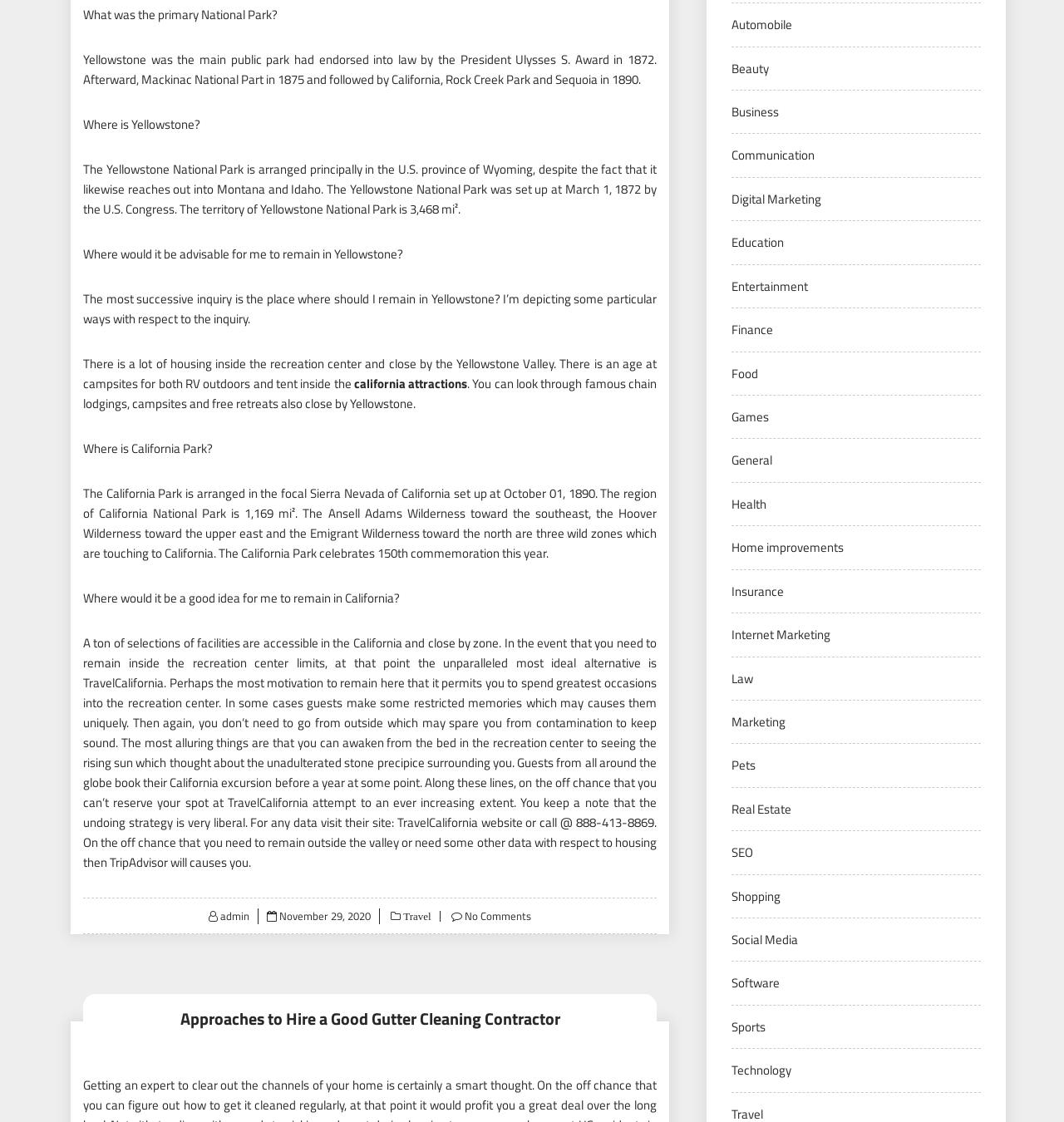Determine the bounding box for the described UI element: "Real Estate".

[0.688, 0.712, 0.744, 0.729]